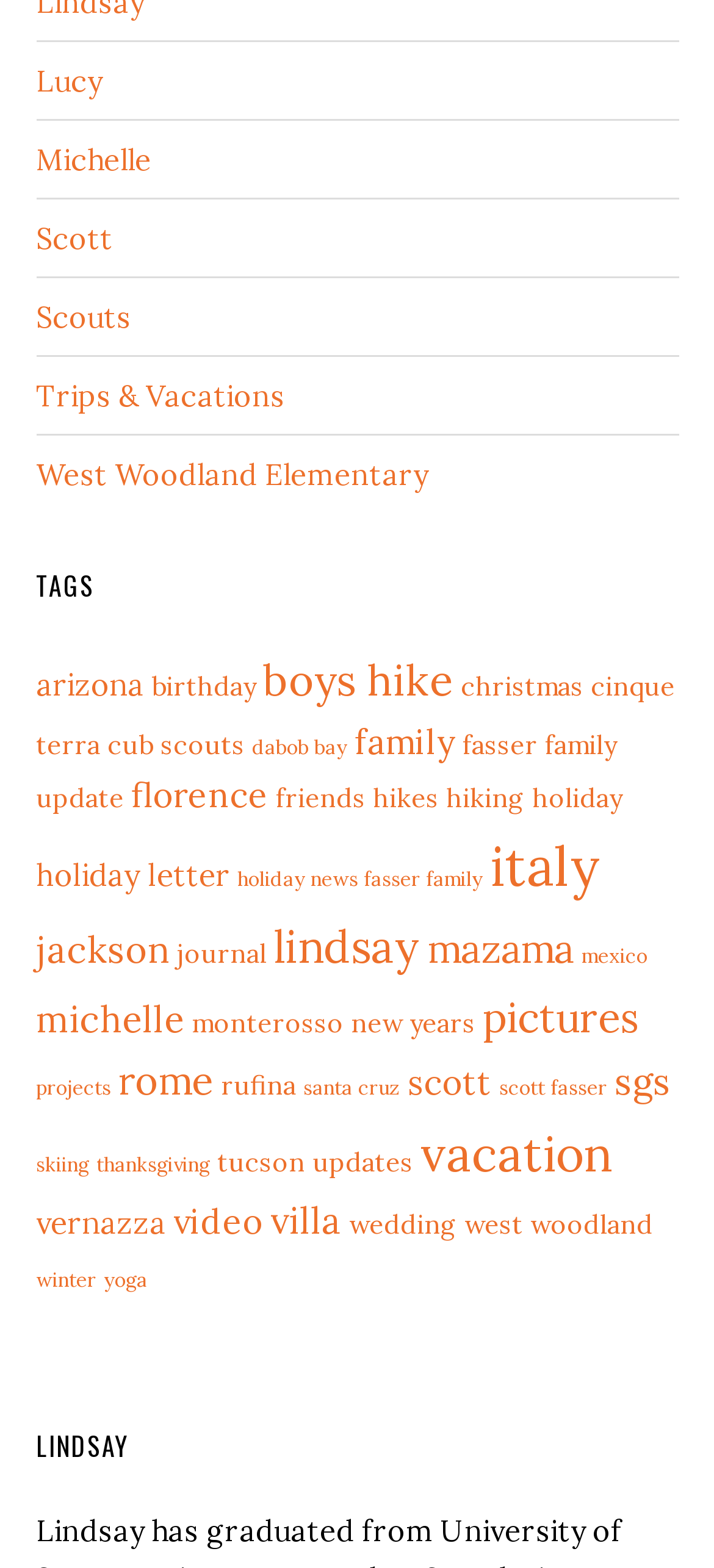Please identify the bounding box coordinates of the element that needs to be clicked to perform the following instruction: "Click on the link to view Lucy's page".

[0.05, 0.04, 0.142, 0.063]